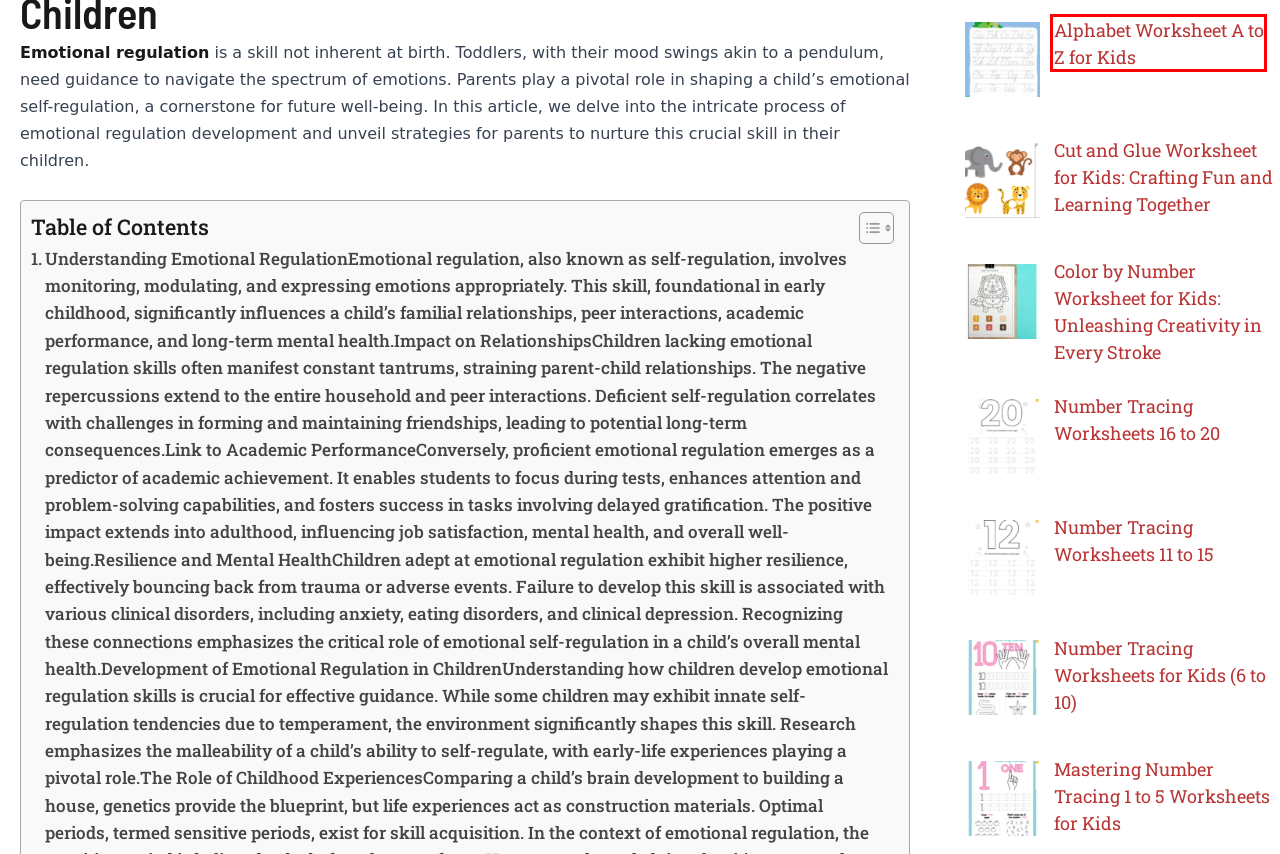After examining the screenshot of a webpage with a red bounding box, choose the most accurate webpage description that corresponds to the new page after clicking the element inside the red box. Here are the candidates:
A. Cut and Glue Worksheet for Kids: Crafting Fun and Learning Together - PositiveParentingIdeas
B. Alphabet Worksheet A to Z for Kids - PositiveParentingIdeas
C. Number Tracing Worksheets 11 to 15 - PositiveParentingIdeas
D. Number Tracing Worksheets for Kids (6 to 10) - PositiveParentingIdeas
E. Mastering Number Tracing 1 to 5 Worksheets for Kids - PositiveParentingIdeas
F. Color by Number Worksheet for Kids: Unleashing Creativity in Every Stroke - PositiveParentingIdeas
G. Disclaimer - PositiveParentingIdeas
H. Number Tracing Worksheets 16 to 20 - PositiveParentingIdeas

B